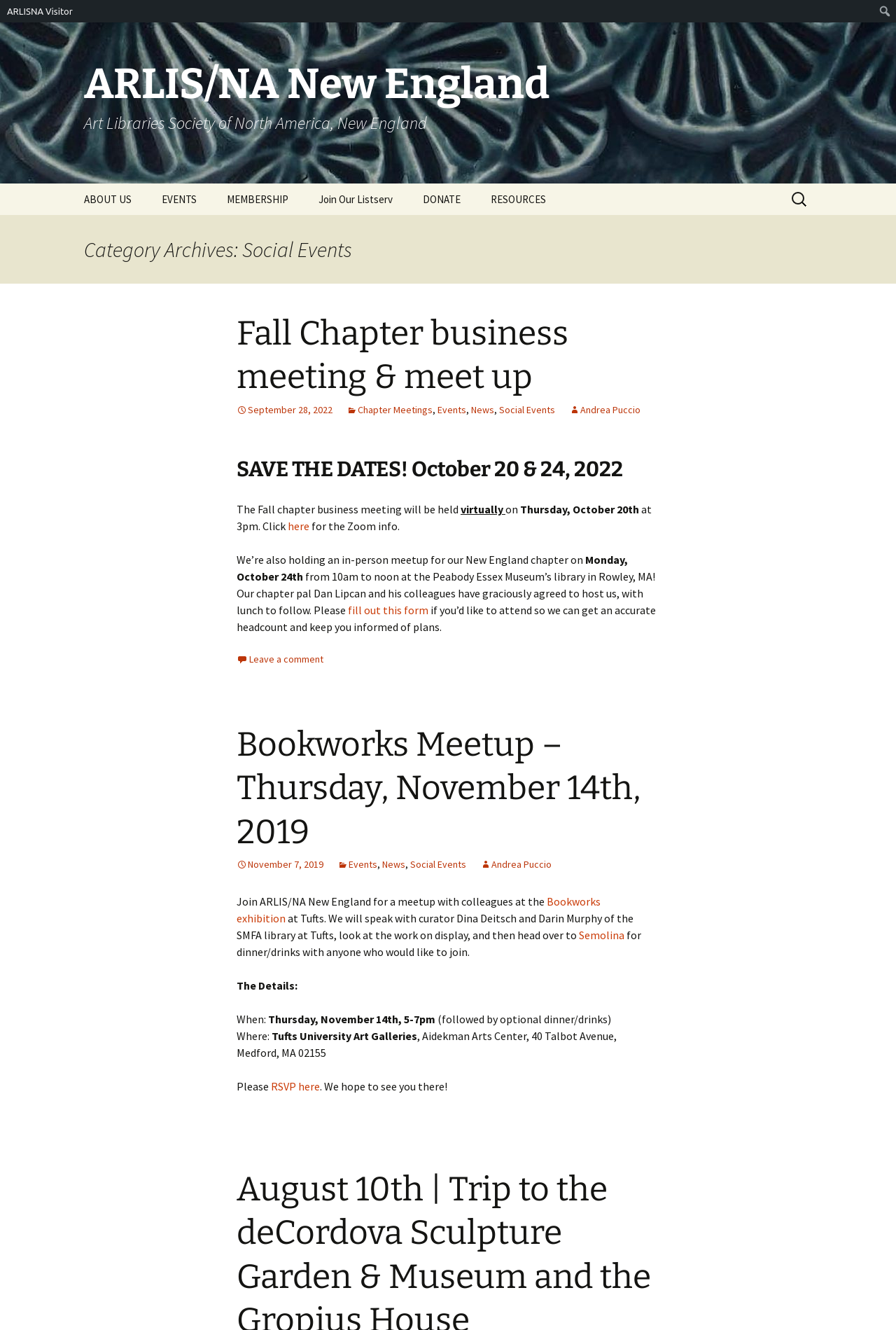Answer the following query with a single word or phrase:
What is the name of the museum mentioned in the second article?

Tufts University Art Galleries